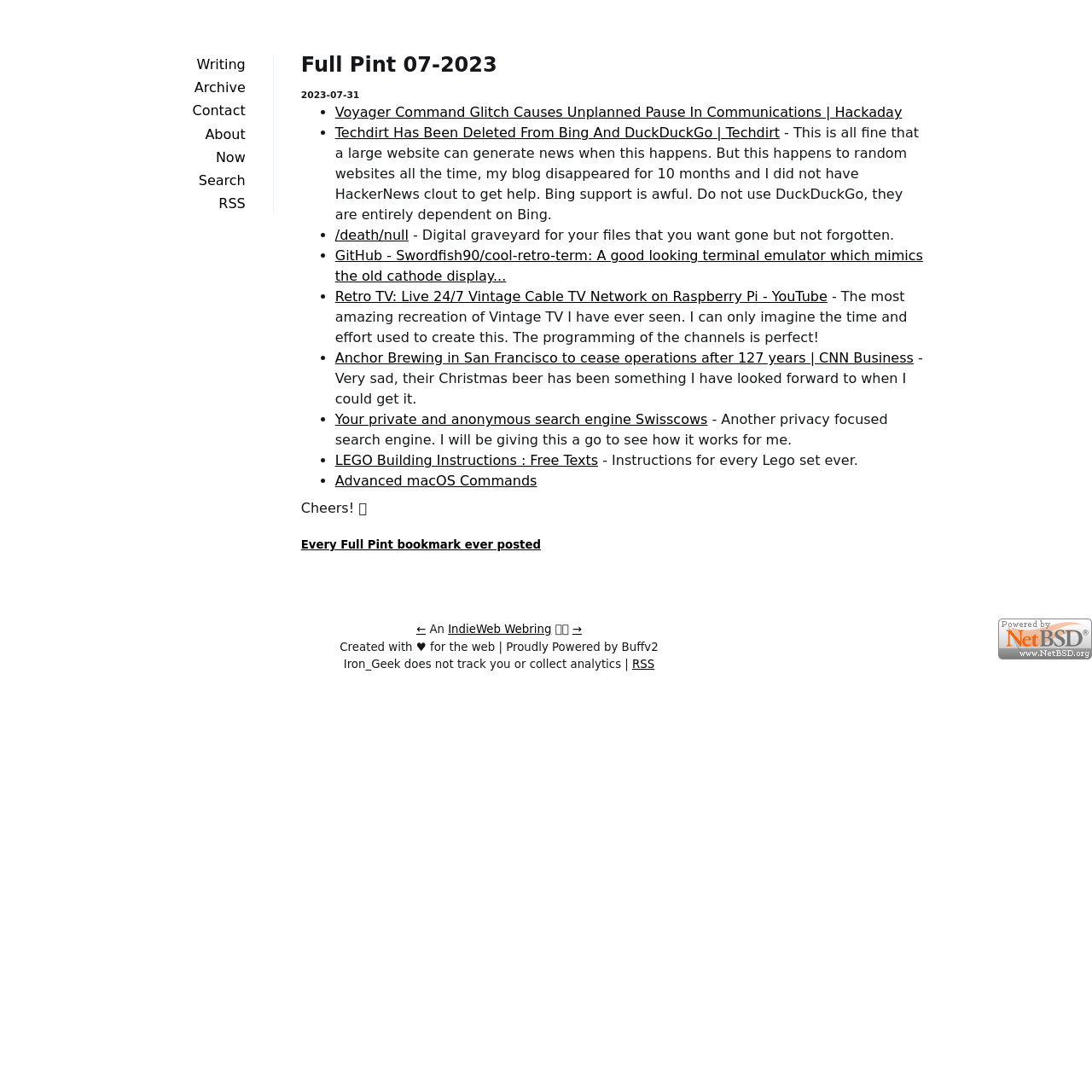Please identify the bounding box coordinates of the element's region that should be clicked to execute the following instruction: "Visit the 'About' page". The bounding box coordinates must be four float numbers between 0 and 1, i.e., [left, top, right, bottom].

[0.188, 0.115, 0.225, 0.13]